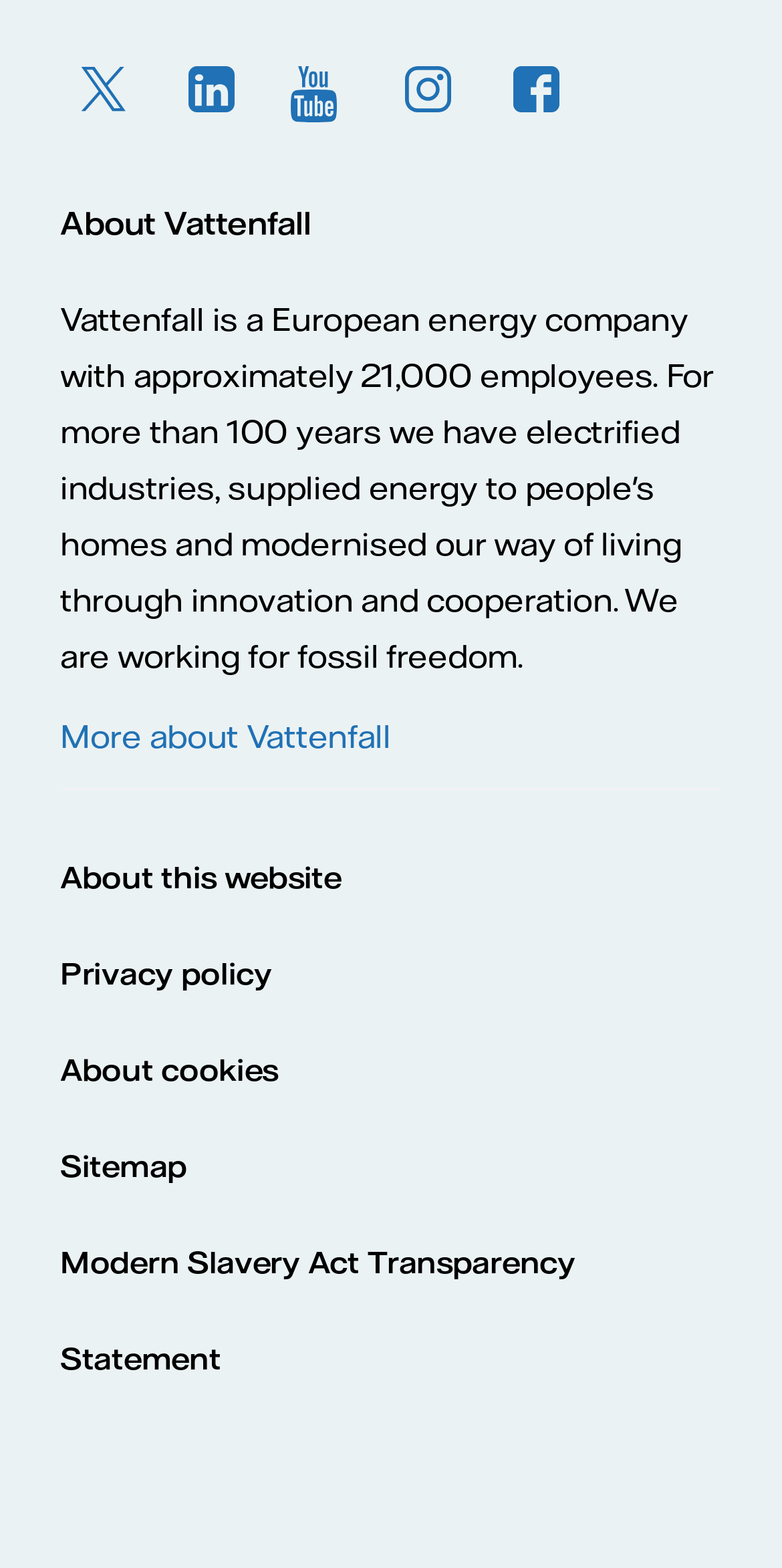Please predict the bounding box coordinates of the element's region where a click is necessary to complete the following instruction: "Visit Twitter". The coordinates should be represented by four float numbers between 0 and 1, i.e., [left, top, right, bottom].

[0.077, 0.03, 0.19, 0.086]